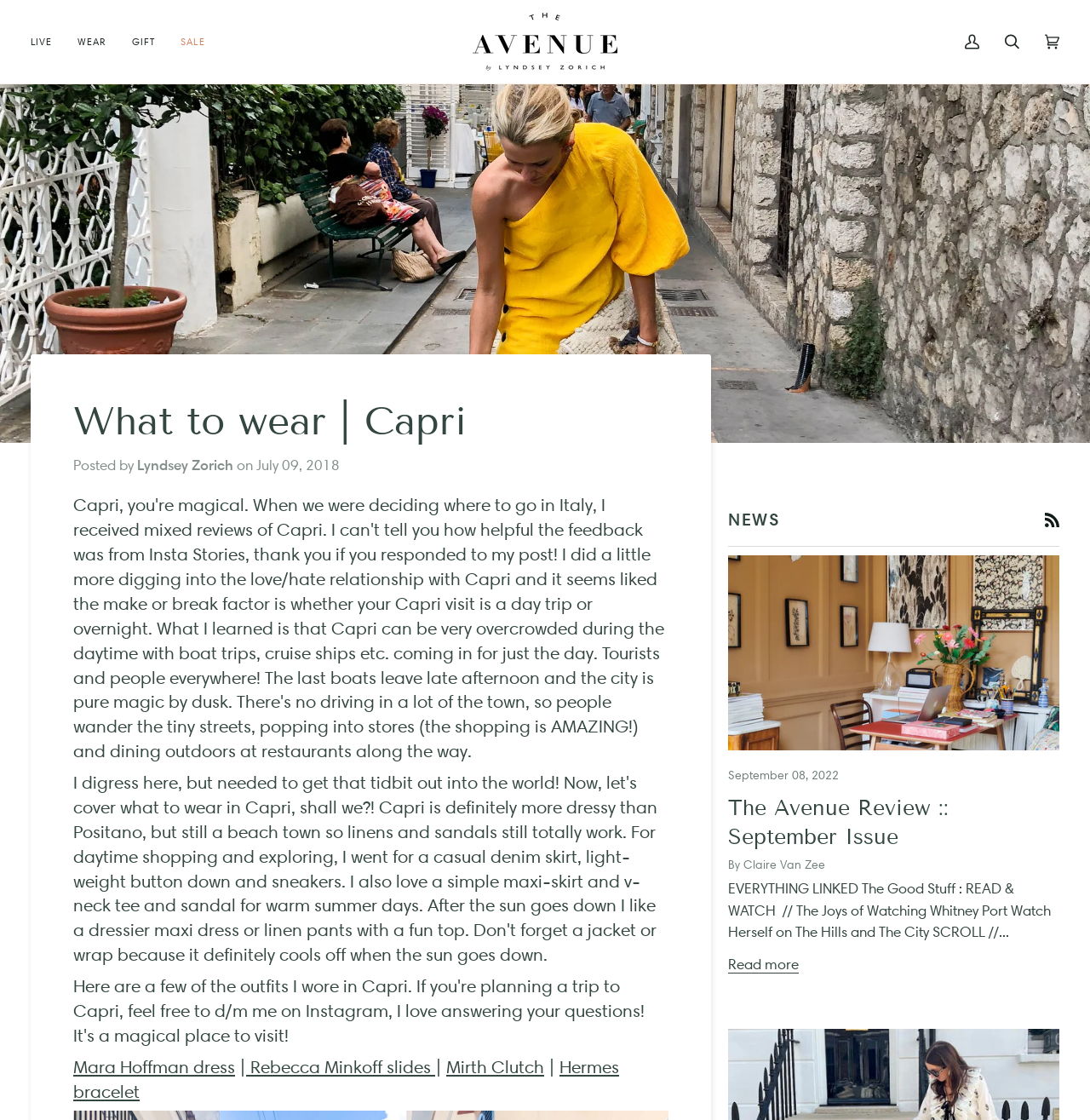Determine the bounding box coordinates for the region that must be clicked to execute the following instruction: "go to DFC Studio homepage".

None